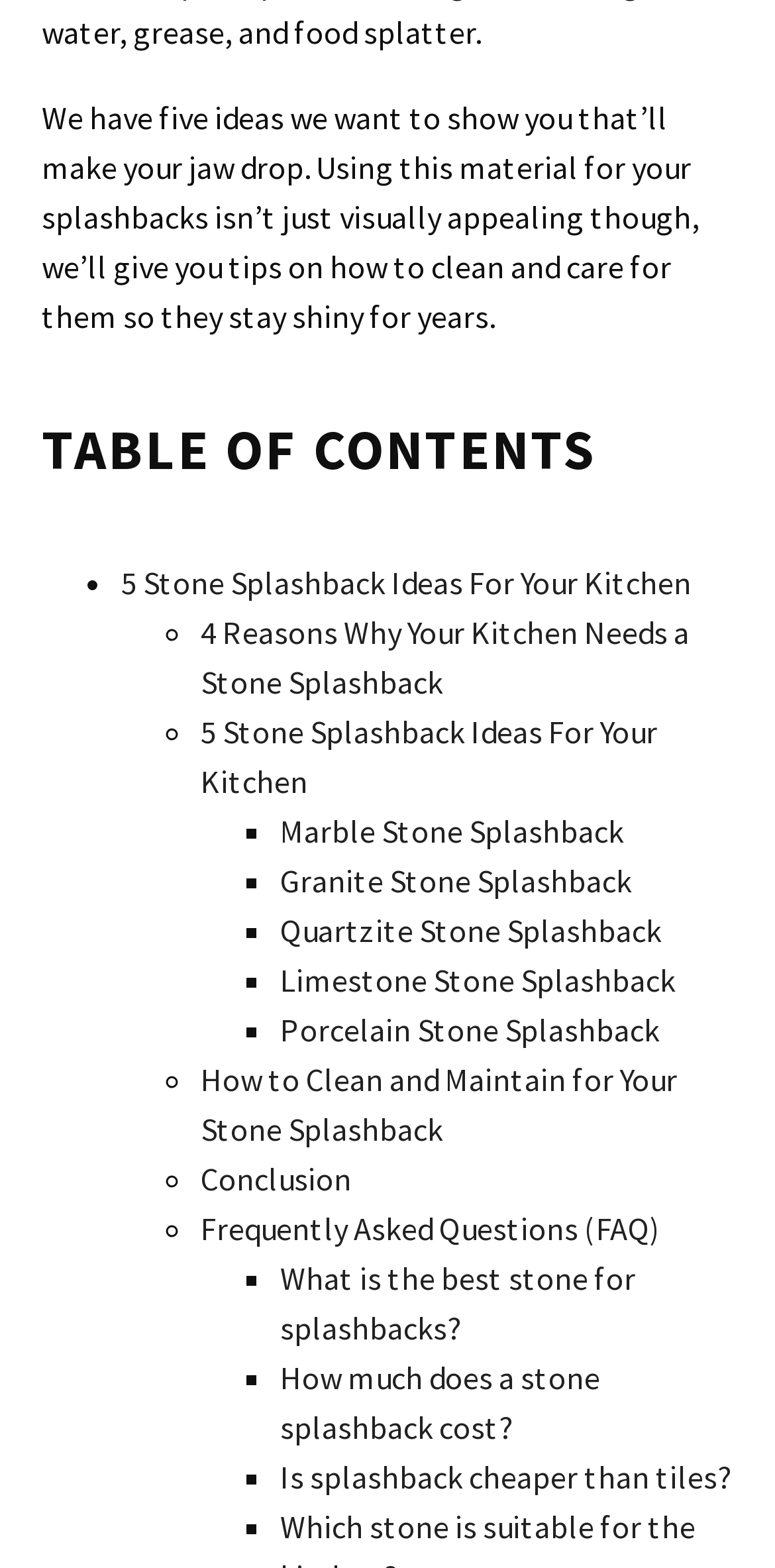Find the bounding box coordinates of the area to click in order to follow the instruction: "Check out Frequently Asked Questions (FAQ)".

[0.259, 0.771, 0.851, 0.796]